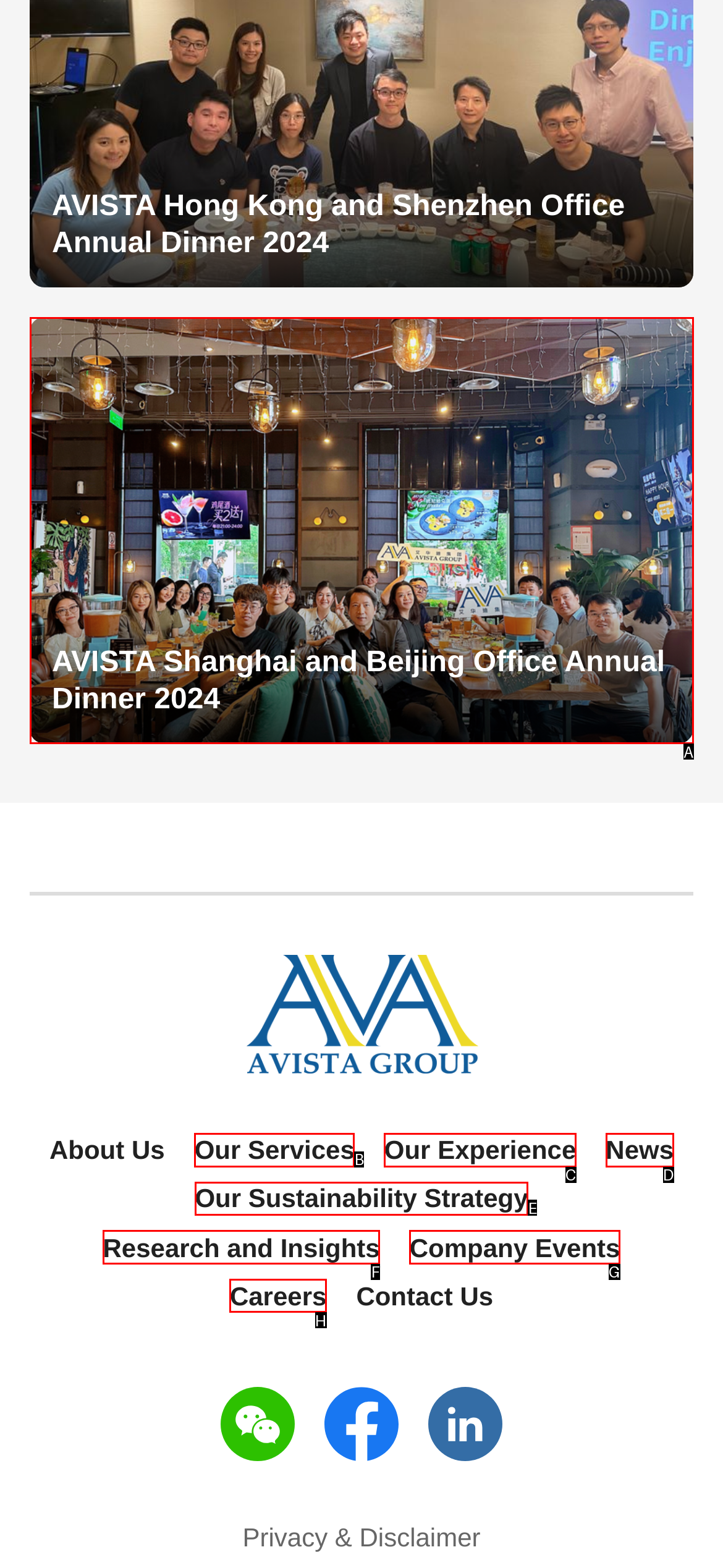Find the HTML element that corresponds to the description: Research and Insights. Indicate your selection by the letter of the appropriate option.

F